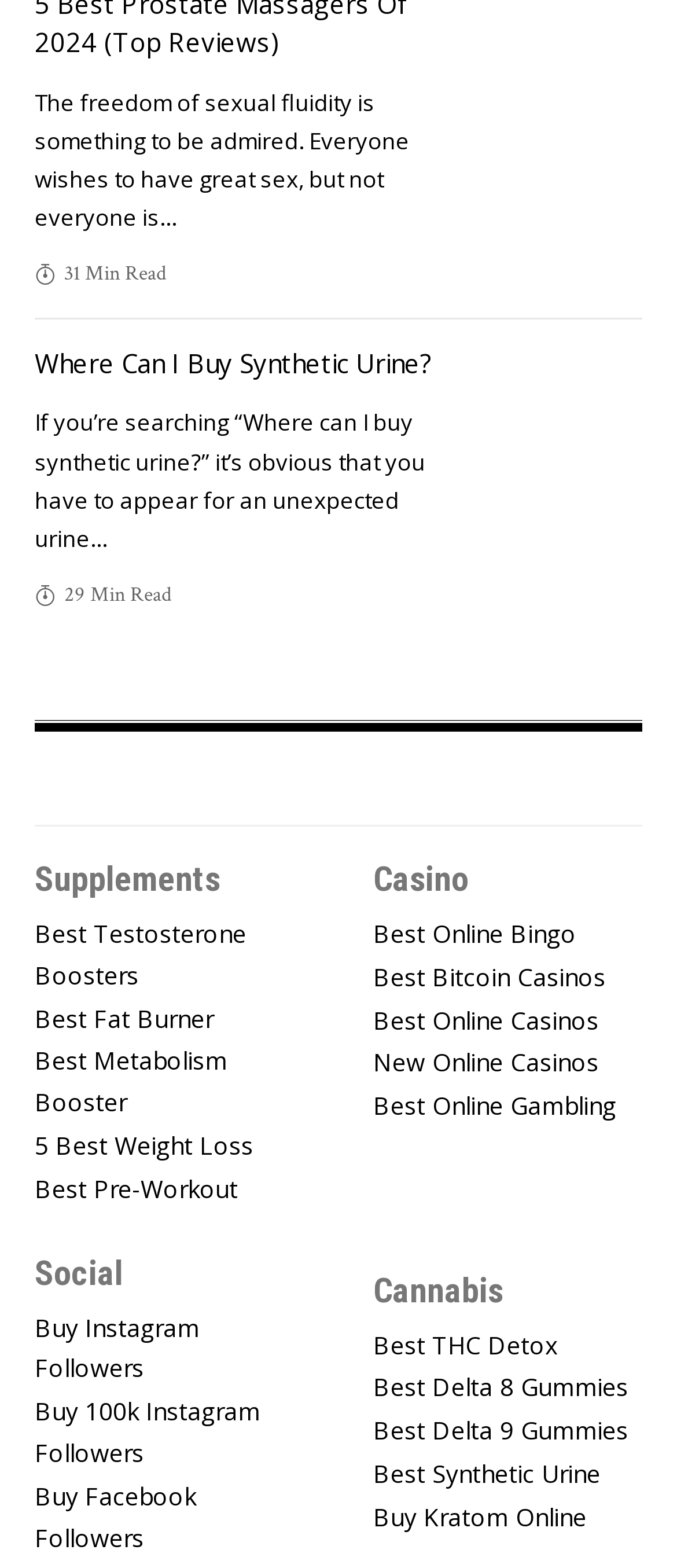Please study the image and answer the question comprehensively:
How many minutes does it take to read the second article?

The second article has a reading time of 29 minutes, as indicated by the text '29 Min Read'.